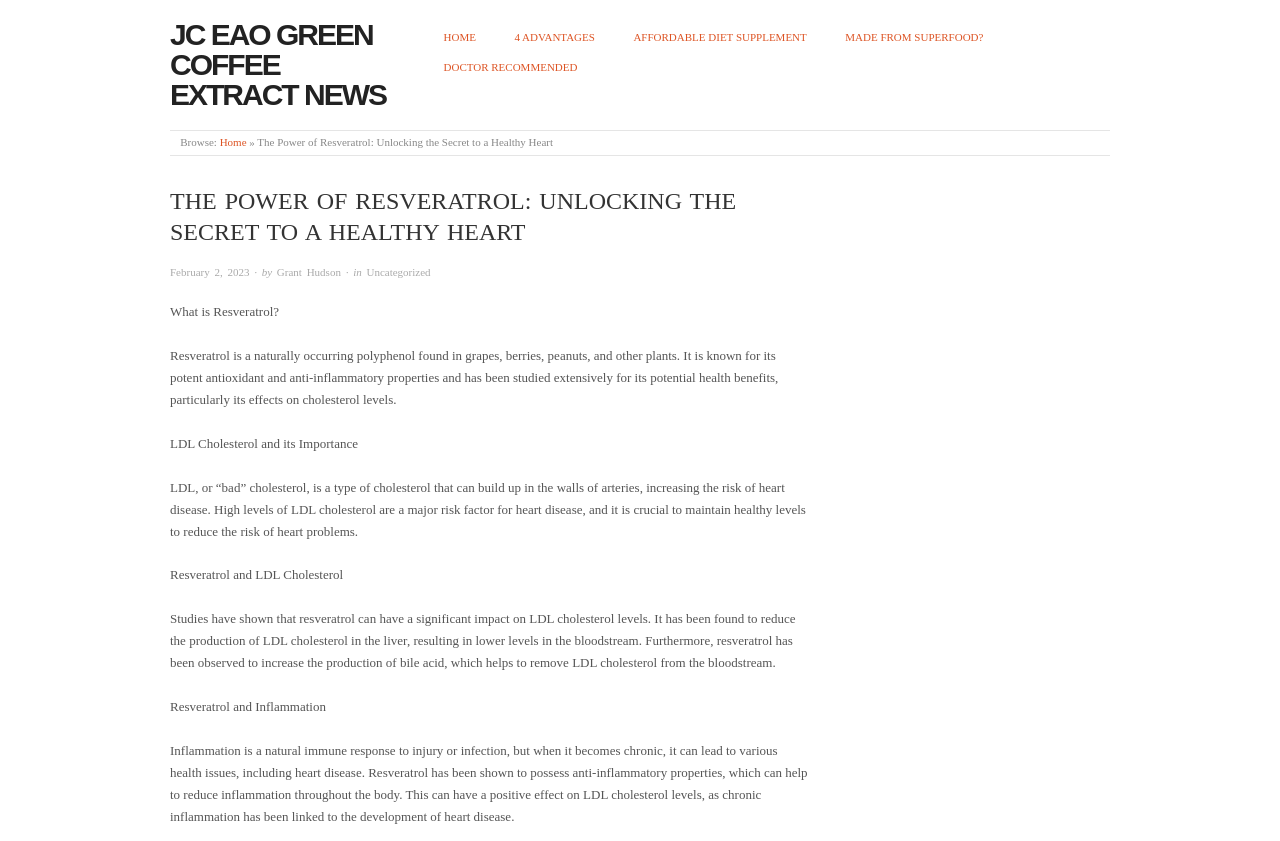Locate the bounding box coordinates of the element that should be clicked to fulfill the instruction: "Learn more about Ugoo".

None